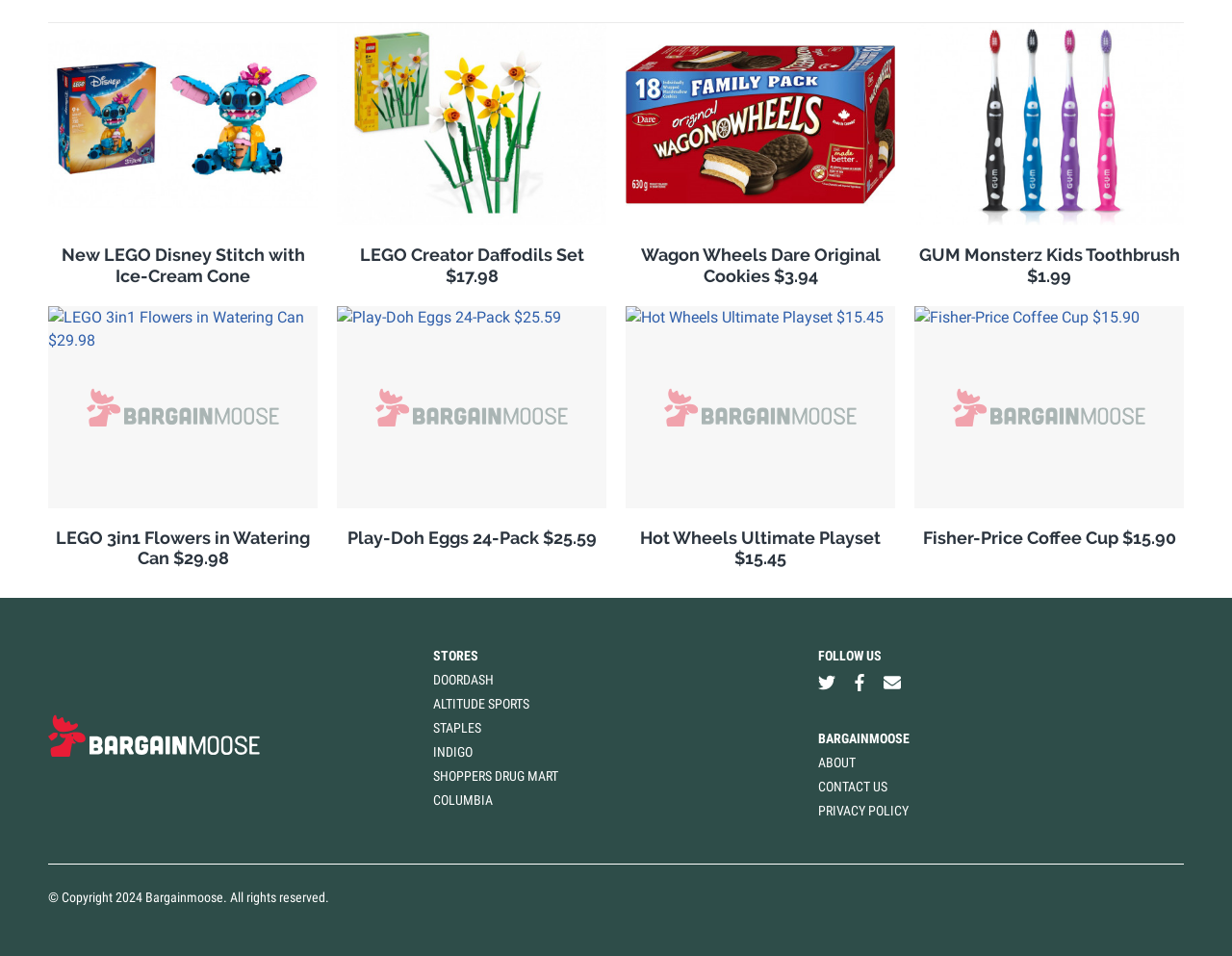What is the copyright year of Bargainmoose?
Please utilize the information in the image to give a detailed response to the question.

The copyright year of Bargainmoose can be determined by looking at the StaticText '© Copyright 2024 Bargainmoose. All rights reserved.' at the bottom of the webpage.